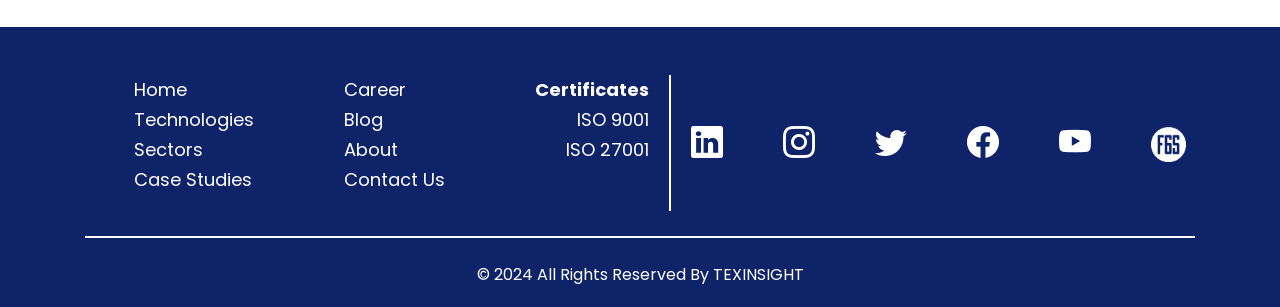Using the elements shown in the image, answer the question comprehensively: How many social media links are there?

There are 5 social media links located at the bottom right corner of the webpage, which are 'linkedin', 'instagram', 'twitter', 'facebook', and 'youtube'. They have bounding boxes of [0.54, 0.448, 0.565, 0.523], [0.611, 0.448, 0.636, 0.523], [0.683, 0.448, 0.708, 0.523], [0.755, 0.448, 0.78, 0.523], and [0.827, 0.448, 0.852, 0.523] respectively.